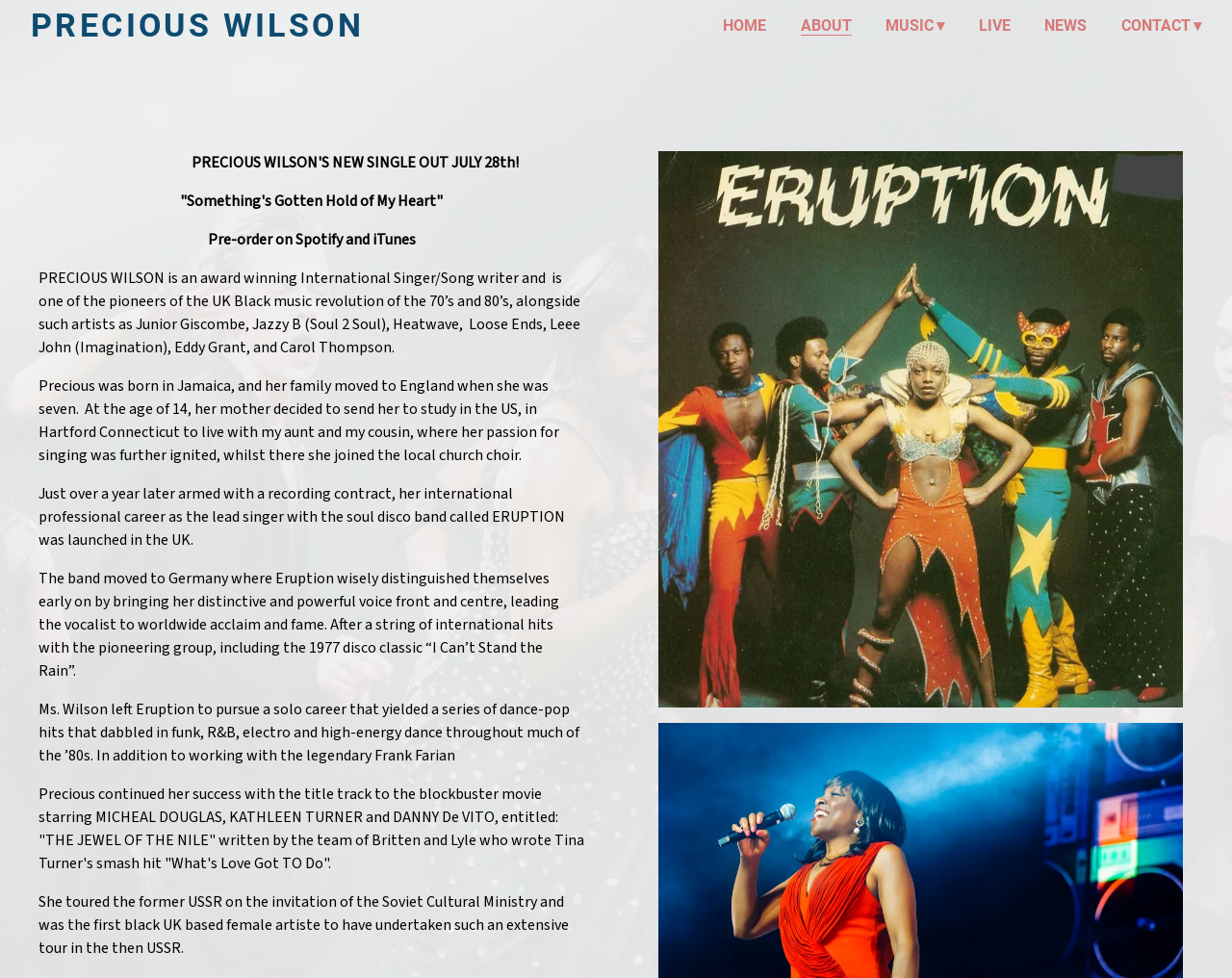Using the element description provided, determine the bounding box coordinates in the format (top-left x, top-left y, bottom-right x, bottom-right y). Ensure that all values are floating point numbers between 0 and 1. Element description: Precious WILSON

[0.025, 0.012, 0.295, 0.047]